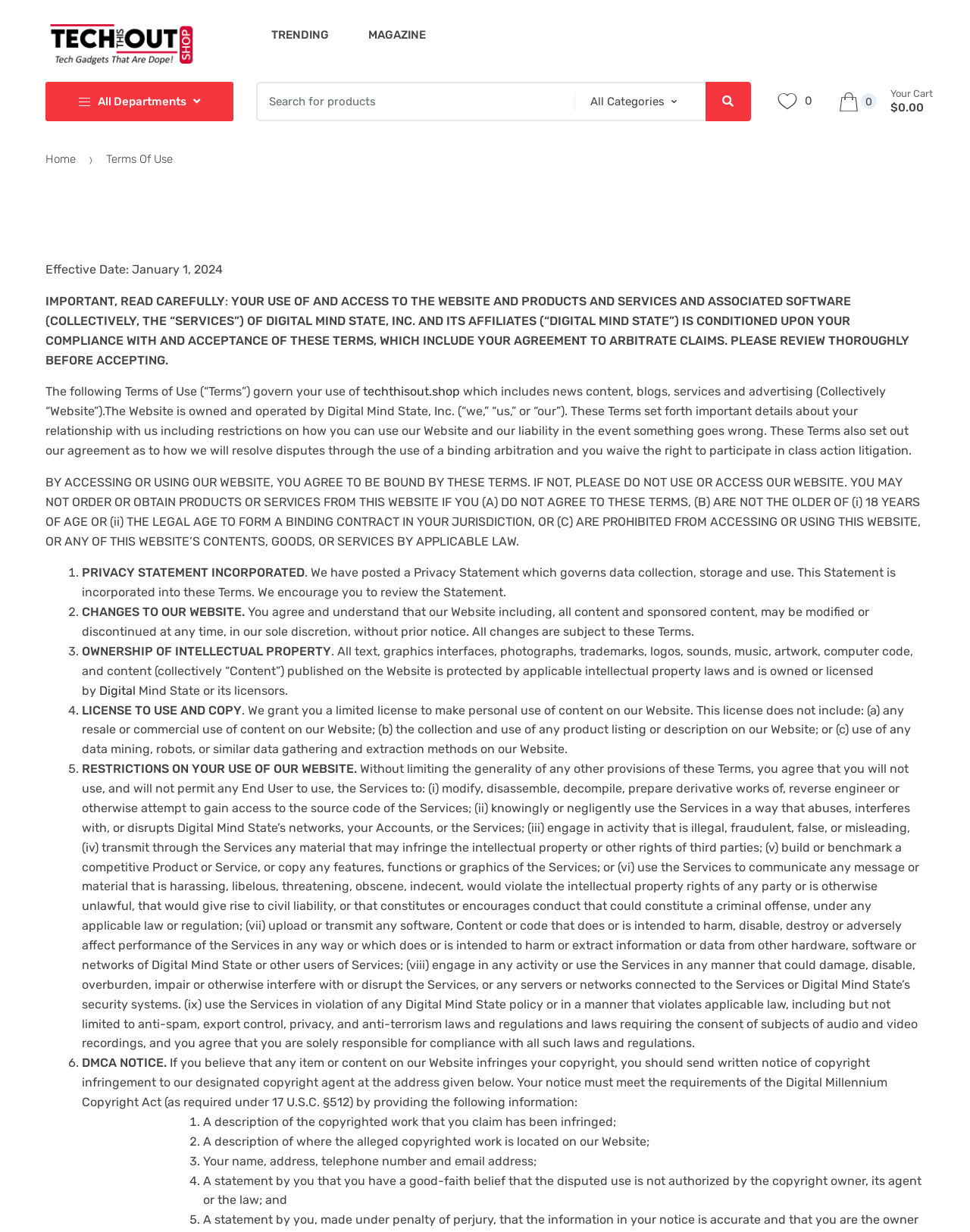Find the bounding box coordinates of the clickable element required to execute the following instruction: "Go to 'BEST SELLING' section". Provide the coordinates as four float numbers between 0 and 1, i.e., [left, top, right, bottom].

None